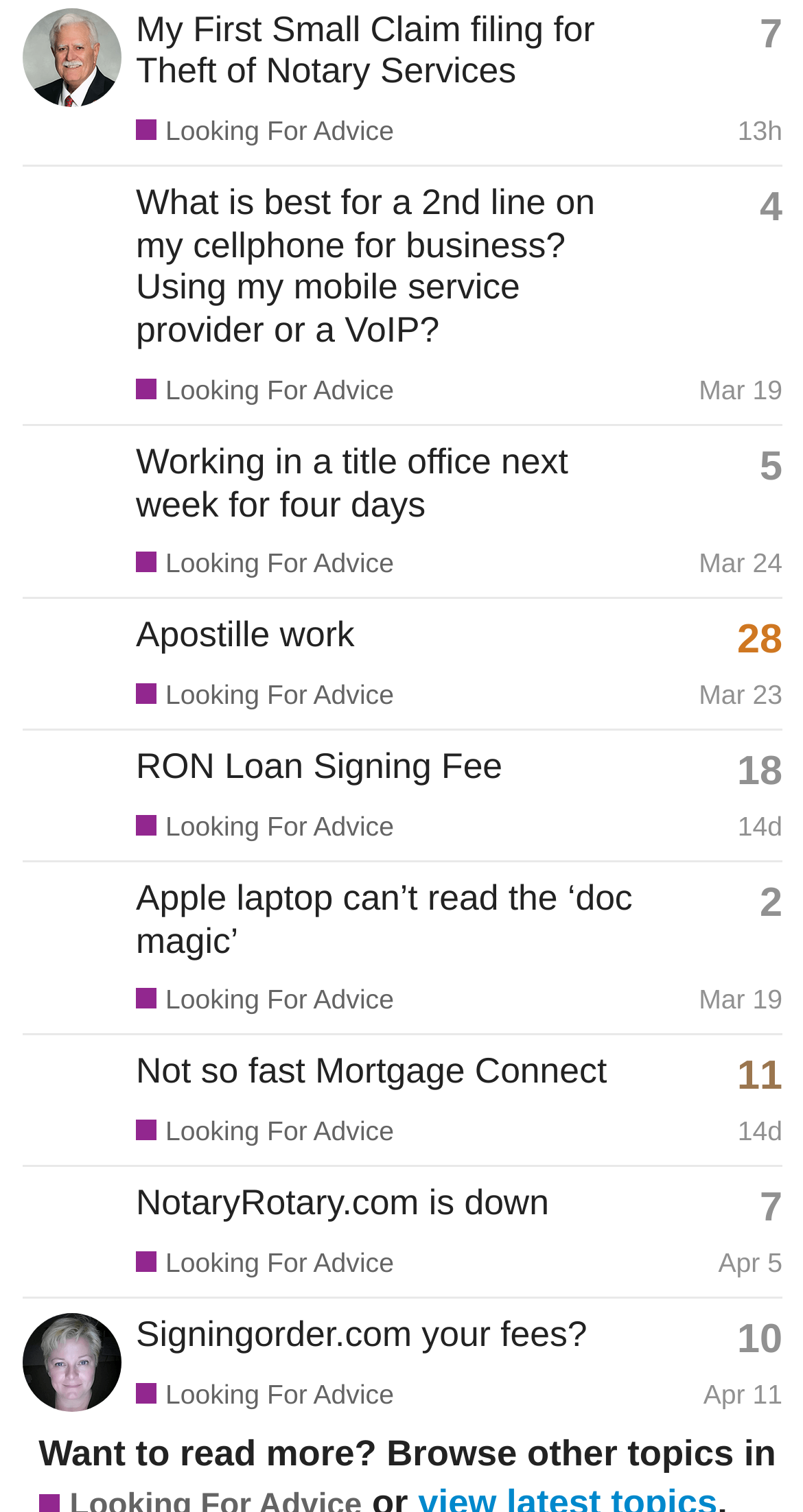Please identify the bounding box coordinates of the element that needs to be clicked to perform the following instruction: "Read the post by 'chyna0577'".

[0.027, 0.11, 0.974, 0.281]